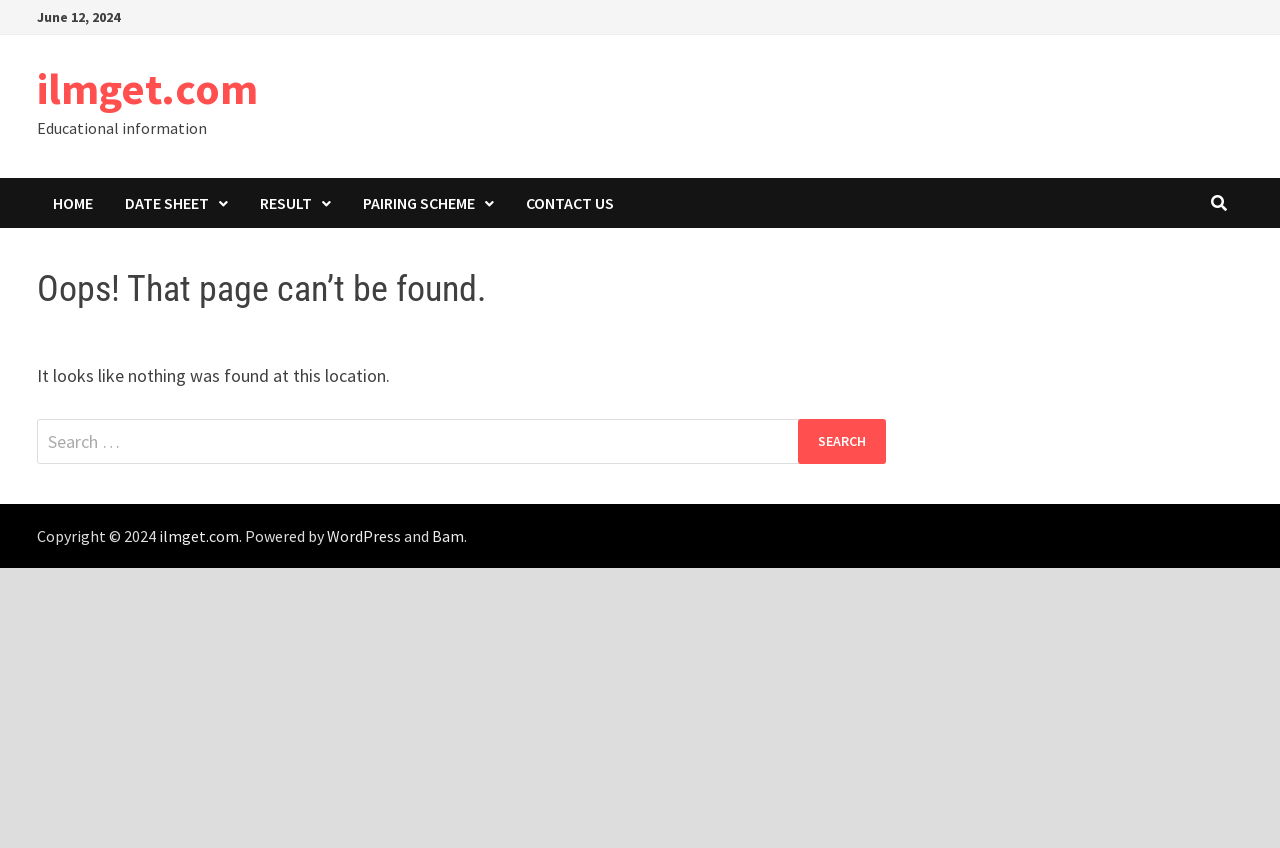Find the bounding box coordinates for the area that must be clicked to perform this action: "View result".

[0.19, 0.21, 0.271, 0.269]